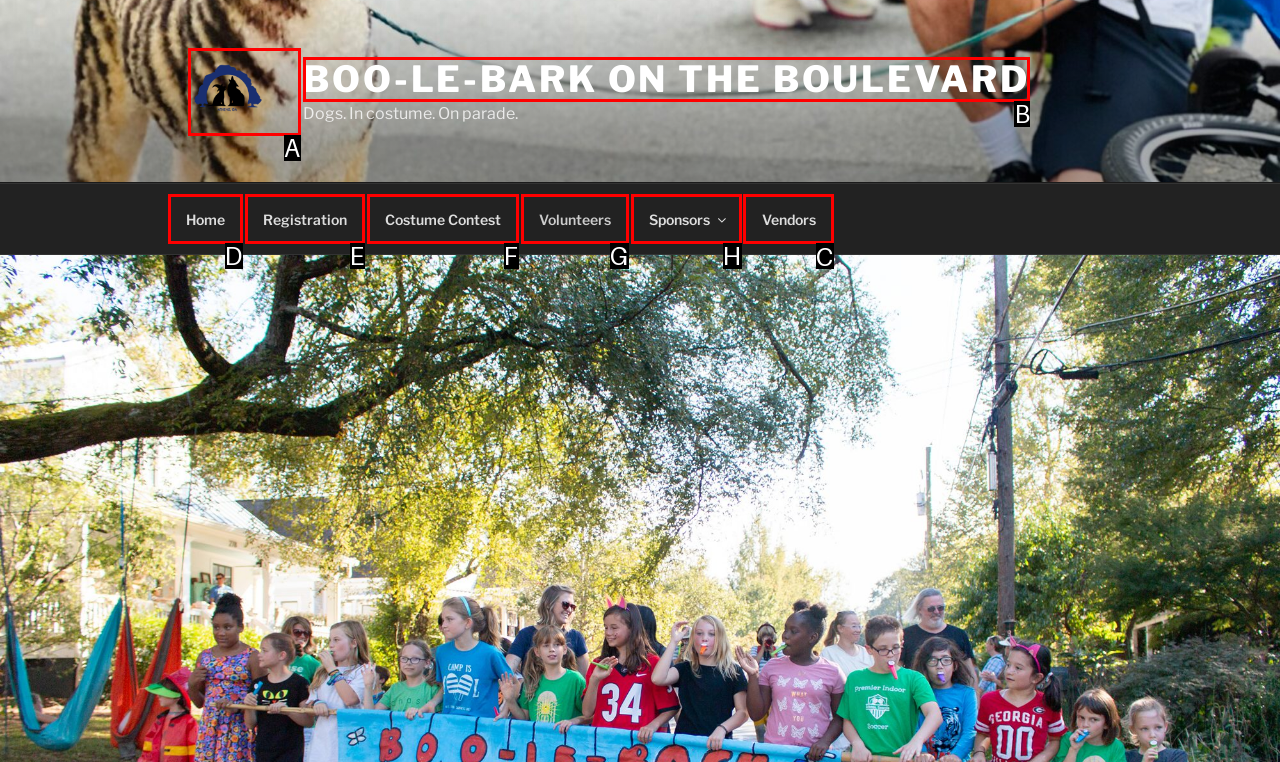Identify the HTML element you need to click to achieve the task: Browse vendor information. Respond with the corresponding letter of the option.

C